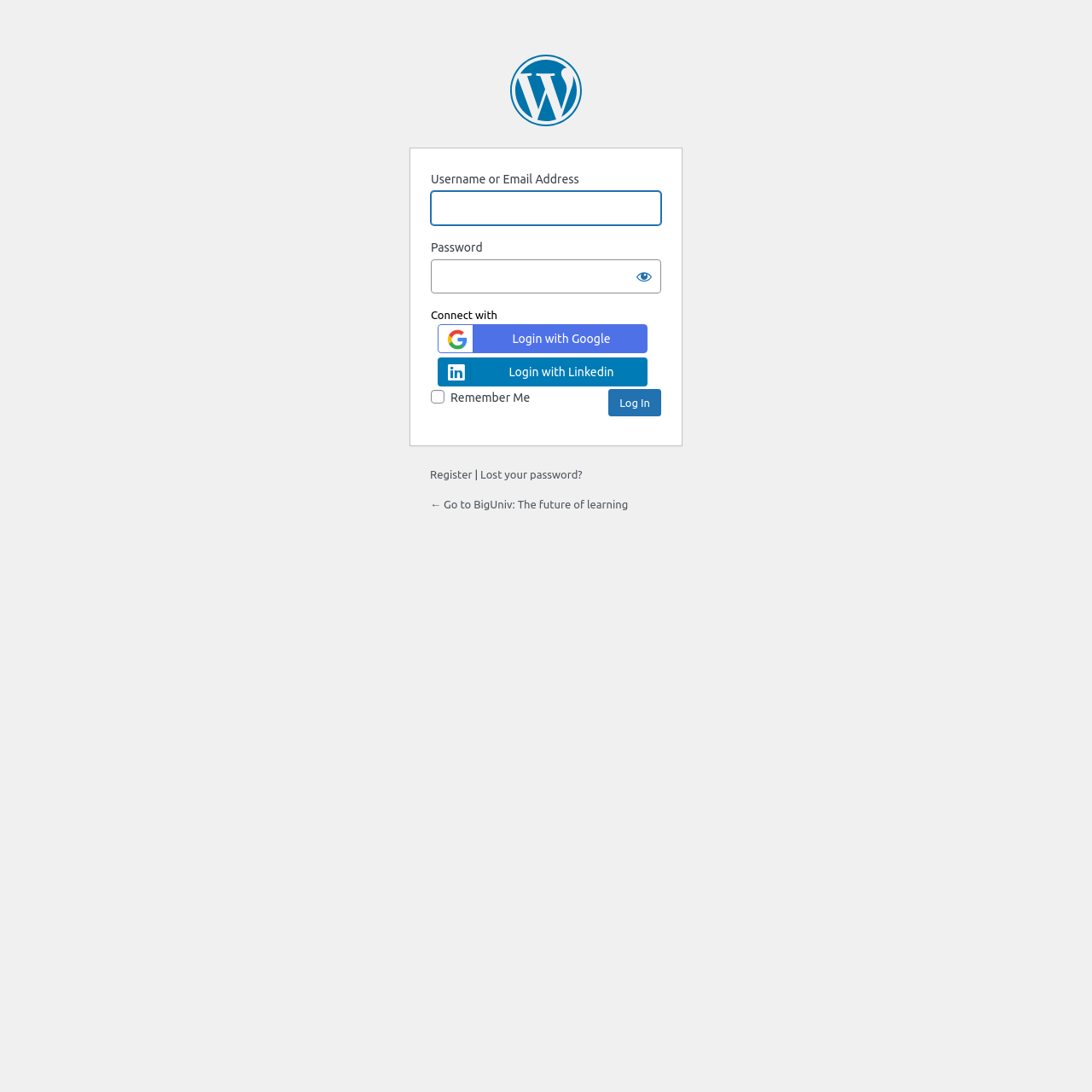Based on the provided description, "aria-label="Show password"", find the bounding box of the corresponding UI element in the screenshot.

[0.574, 0.238, 0.605, 0.269]